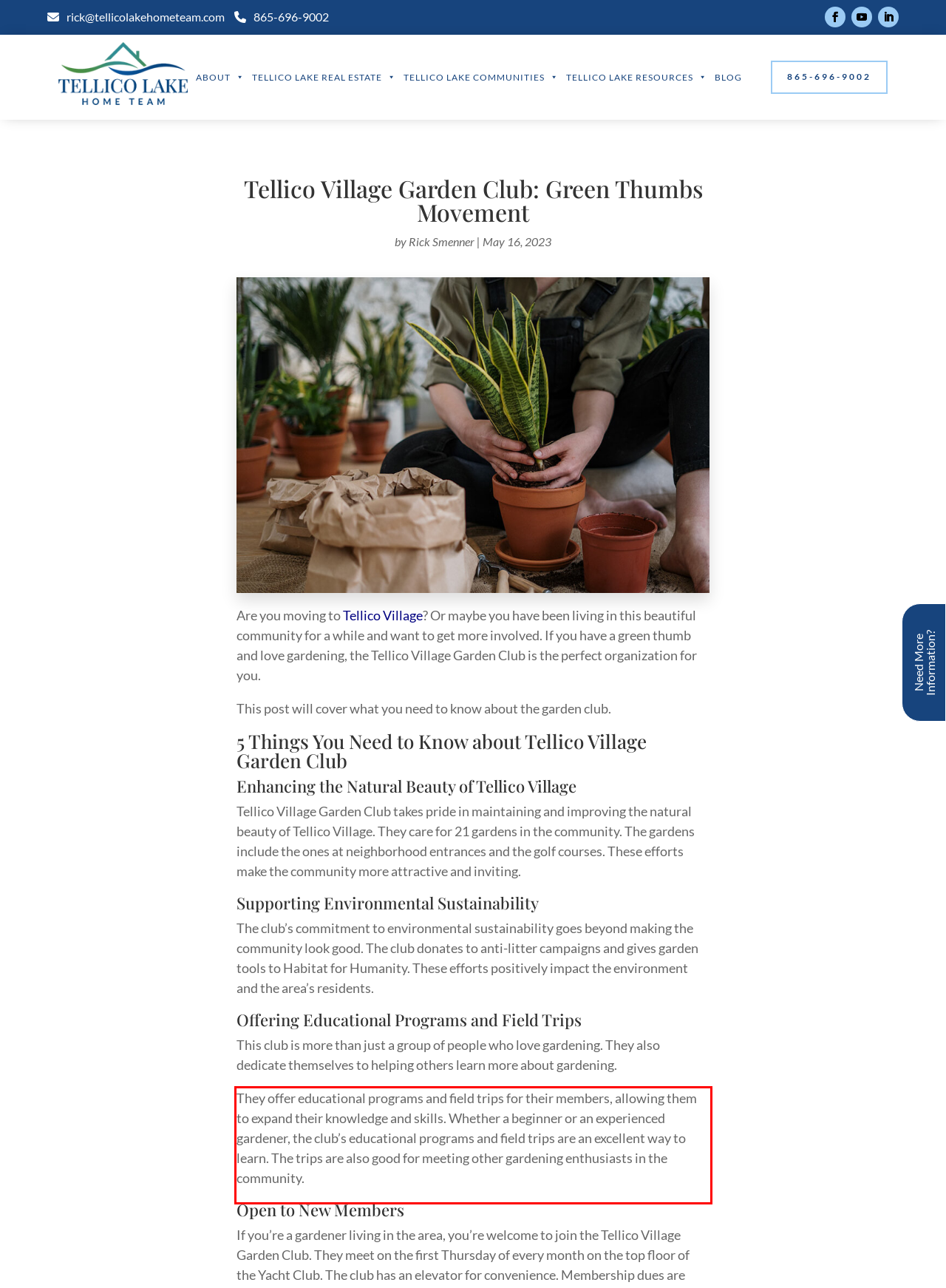With the provided screenshot of a webpage, locate the red bounding box and perform OCR to extract the text content inside it.

They offer educational programs and field trips for their members, allowing them to expand their knowledge and skills. Whether a beginner or an experienced gardener, the club’s educational programs and field trips are an excellent way to learn. The trips are also good for meeting other gardening enthusiasts in the community.